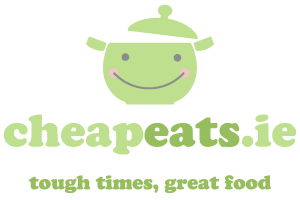Elaborate on all the elements present in the image.

The image features the logo of CheapEats.ie, a blog dedicated to exploring affordable food options. Prominently displayed is a cheerful green pot with a smiling face, symbolizing comfort and enjoyment in cooking. Below the pot, the text reads "cheapeats.ie," emphasizing the blog's focus on budget-friendly meals. The tagline "tough times, great food" further captures the essence of the blog, suggesting that even during challenging circumstances, delicious and accessible food is paramount. This logo encapsulates the blog's mission to provide valuable insights, tips, and inspiration for those seeking to enjoy good food without breaking the bank.